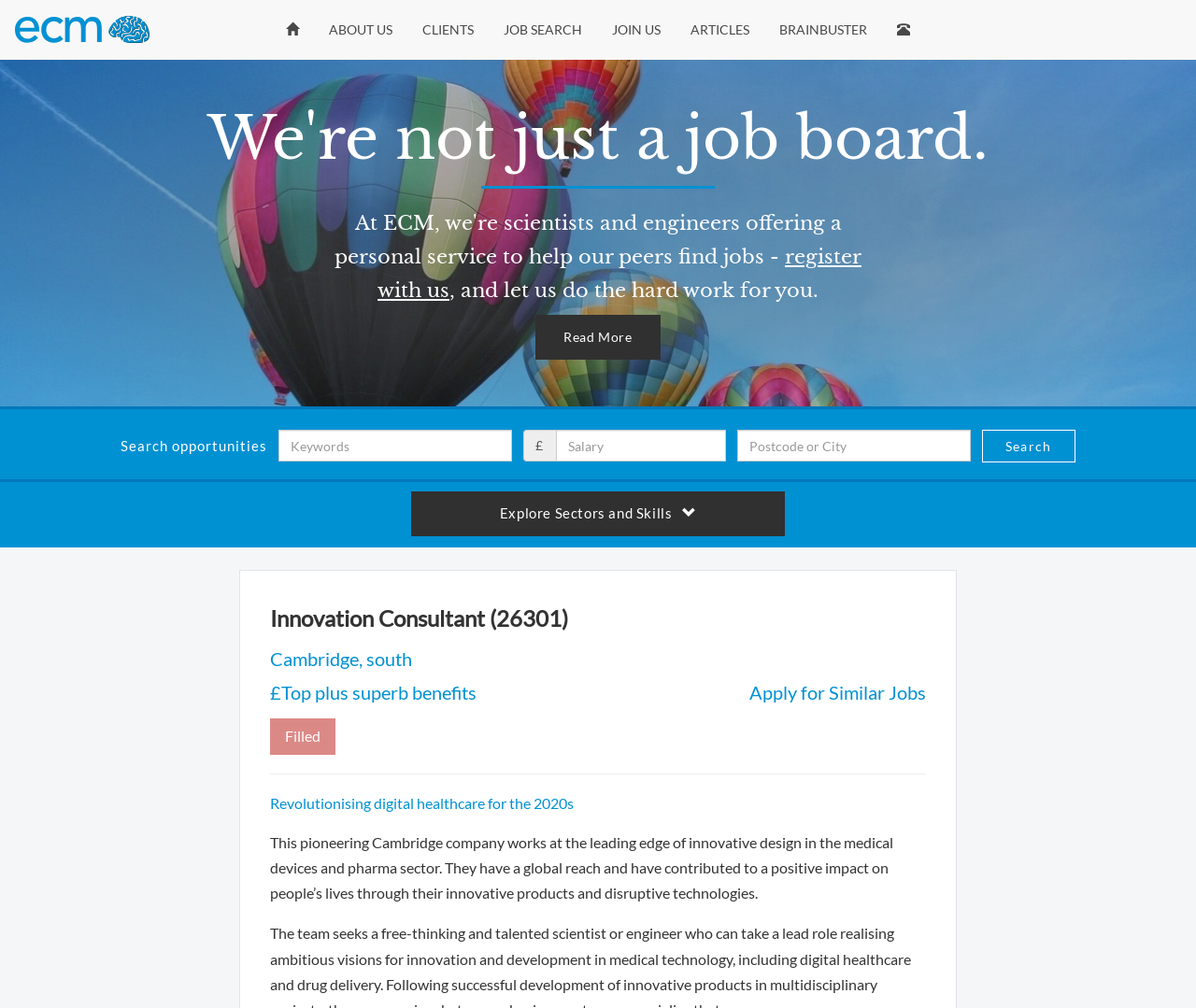Specify the bounding box coordinates of the element's area that should be clicked to execute the given instruction: "Click on Home". The coordinates should be four float numbers between 0 and 1, i.e., [left, top, right, bottom].

[0.239, 0.013, 0.25, 0.046]